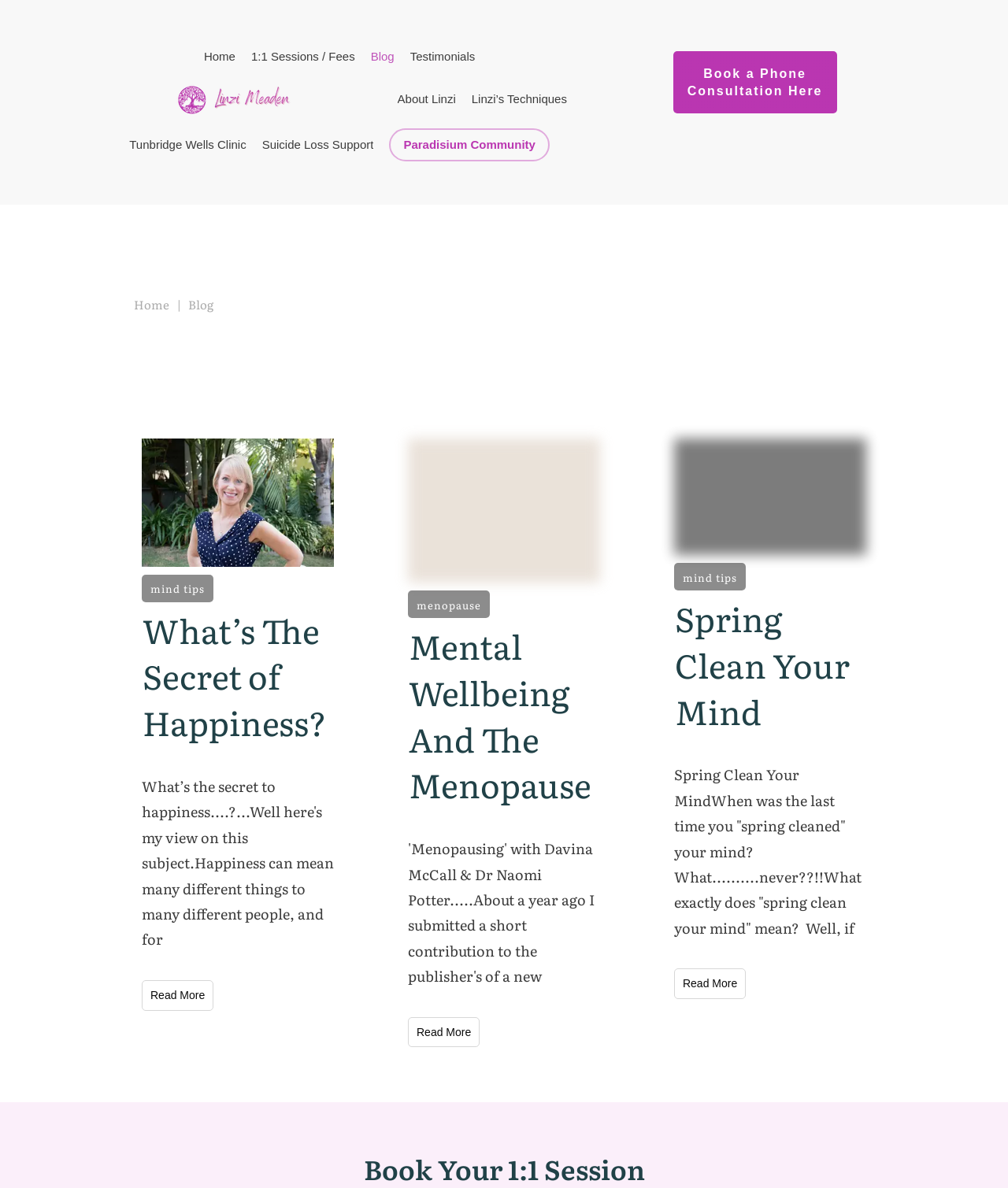Please specify the coordinates of the bounding box for the element that should be clicked to carry out this instruction: "Click on the link to explore Europe news". The coordinates must be four float numbers between 0 and 1, formatted as [left, top, right, bottom].

None